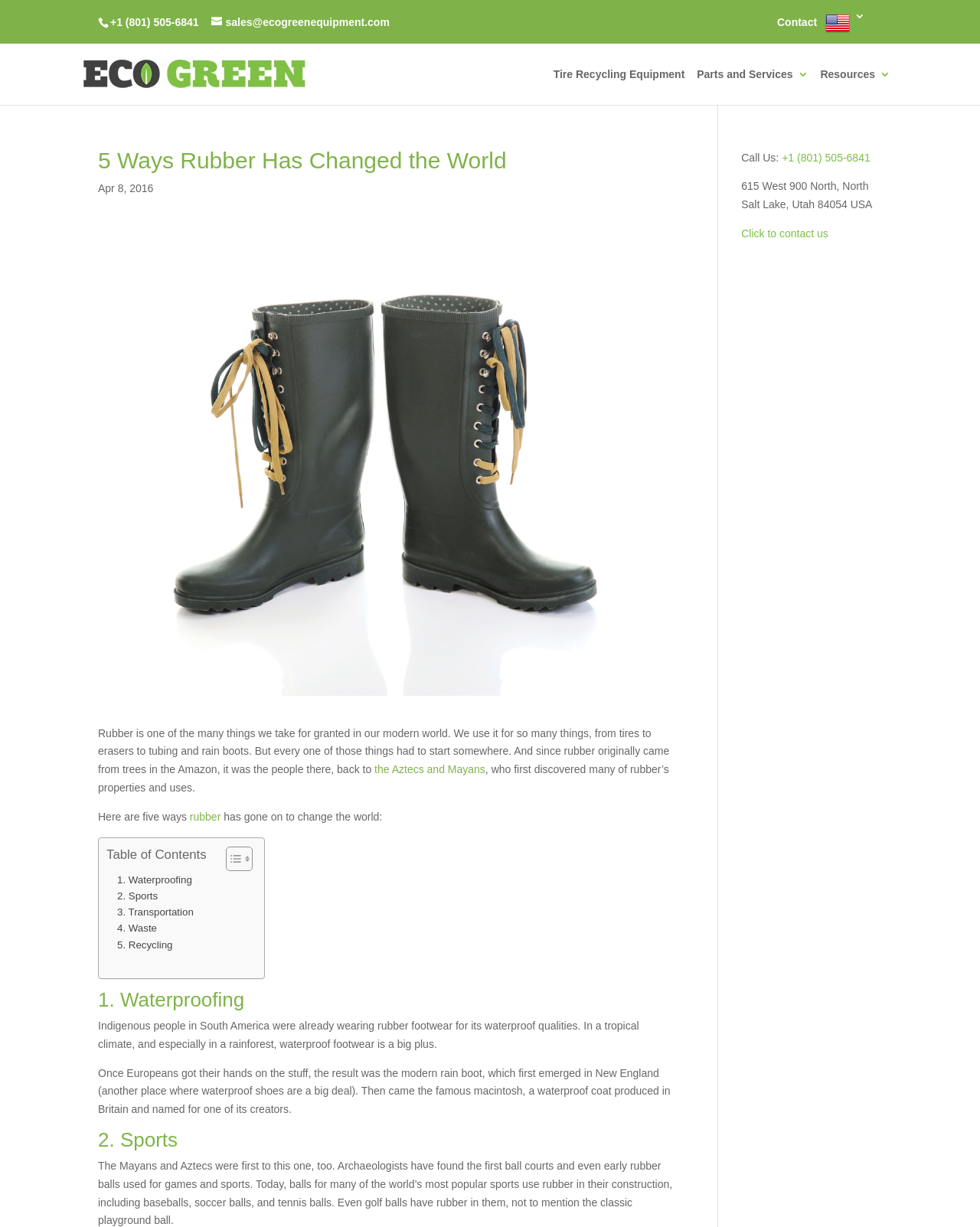What is the address of Eco Green Equipment?
Please interpret the details in the image and answer the question thoroughly.

I found the address by looking at the contact information section at the bottom of the webpage, where it is displayed as '615 West 900 North, North Salt Lake, Utah 84054 USA'.